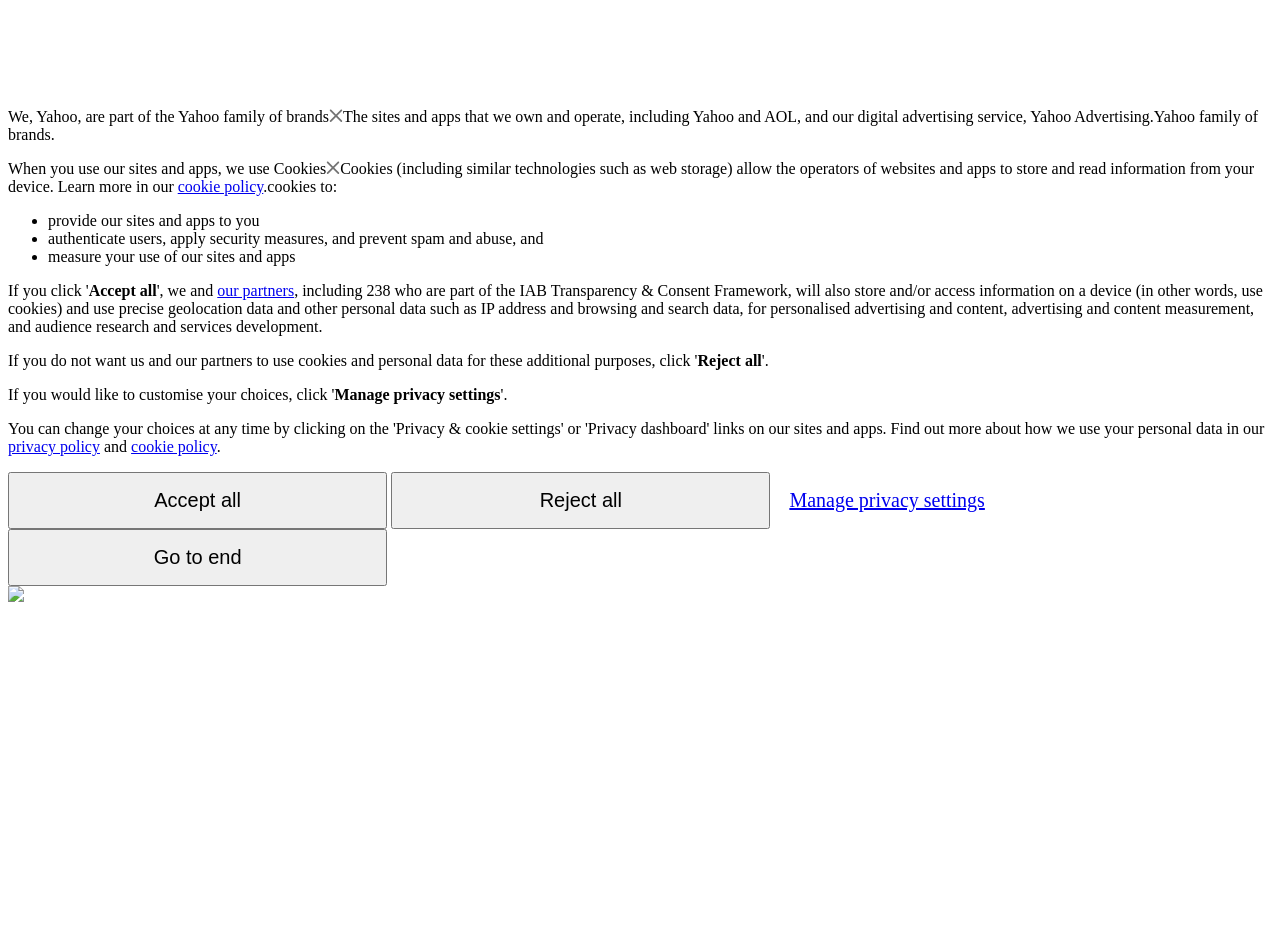Locate the UI element that matches the description Accept all in the webpage screenshot. Return the bounding box coordinates in the format (top-left x, top-left y, bottom-right x, bottom-right y), with values ranging from 0 to 1.

[0.006, 0.501, 0.302, 0.562]